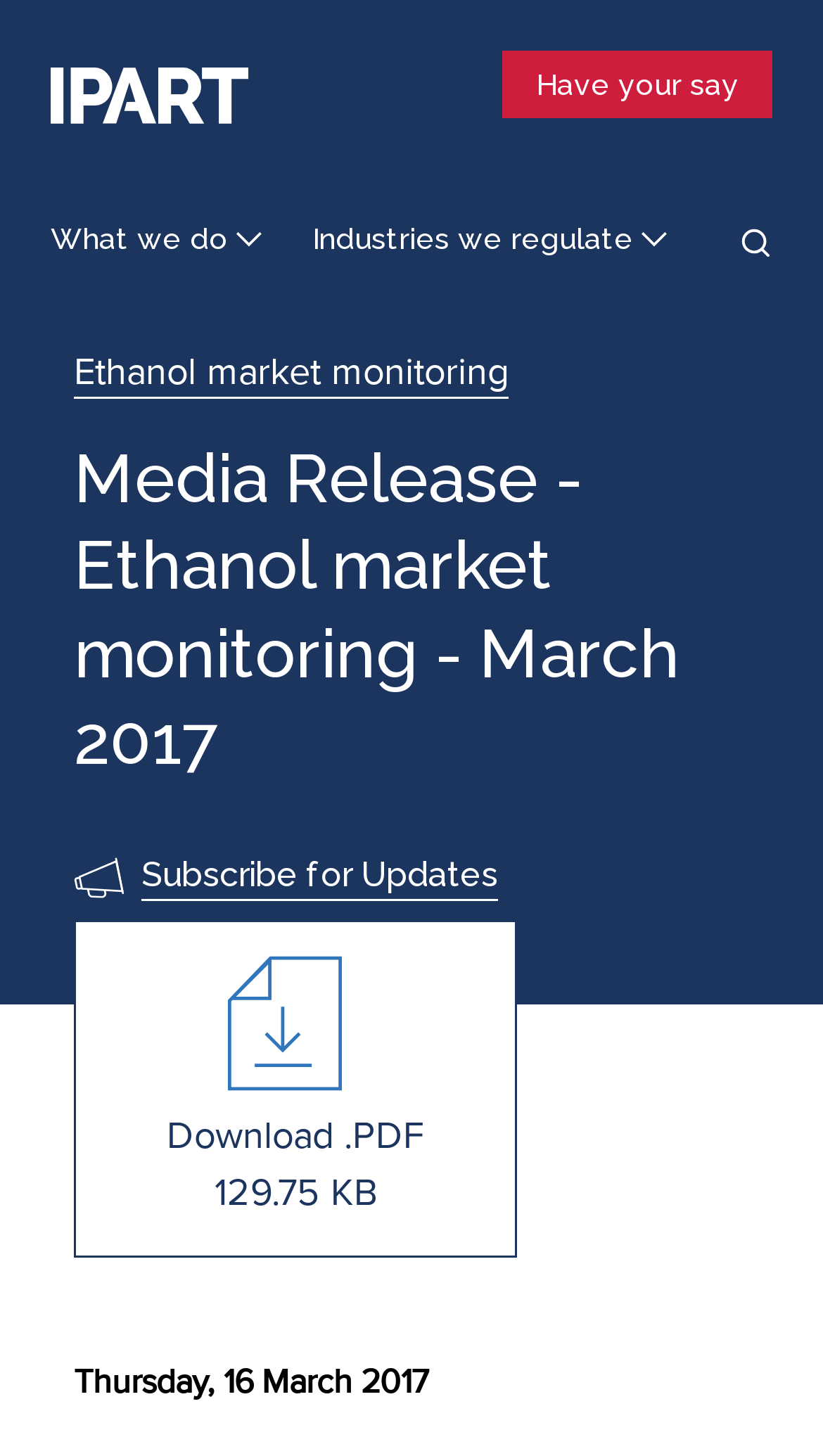What is the topic of the media release?
Answer the question with a detailed explanation, including all necessary information.

The topic of the media release can be found in the heading element, which reads 'Media Release - Ethanol market monitoring - March 2017', and also in the link element that says 'Ethanol market monitoring'.